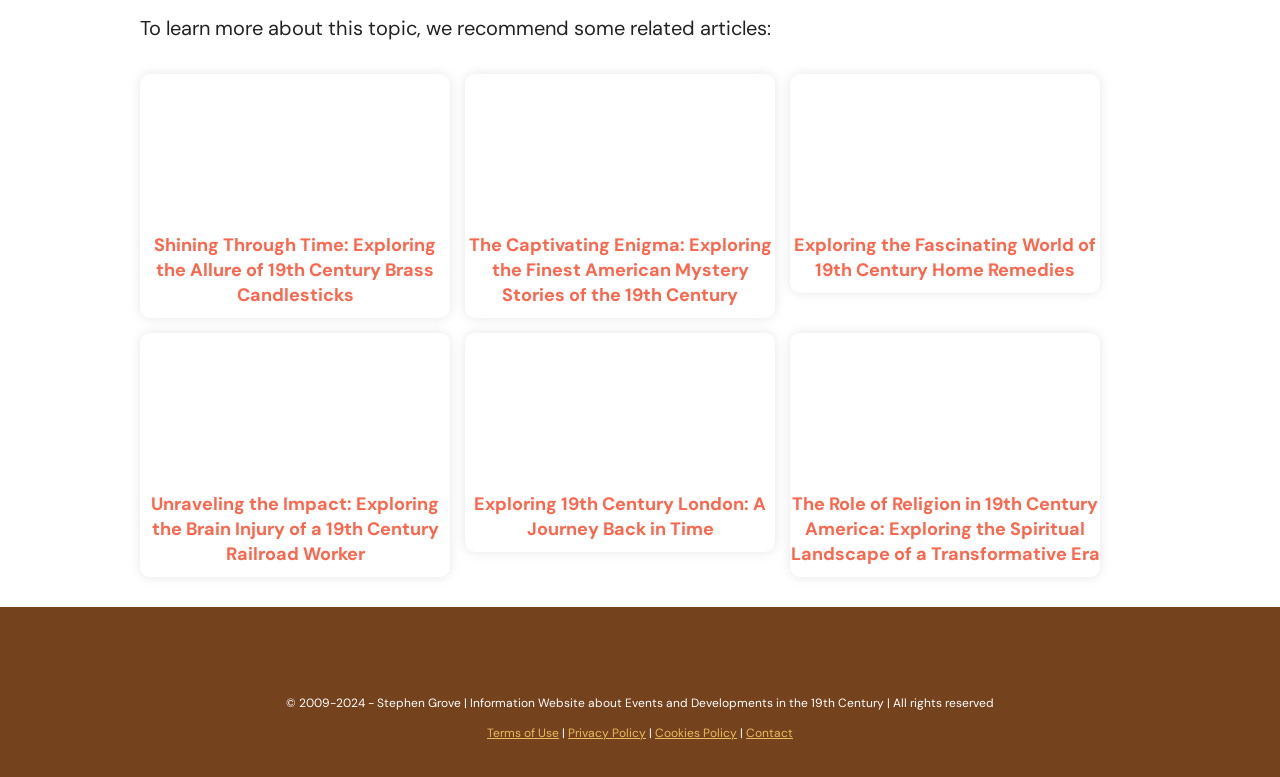What is the topic of the recommended articles?
Give a single word or phrase answer based on the content of the image.

19th Century